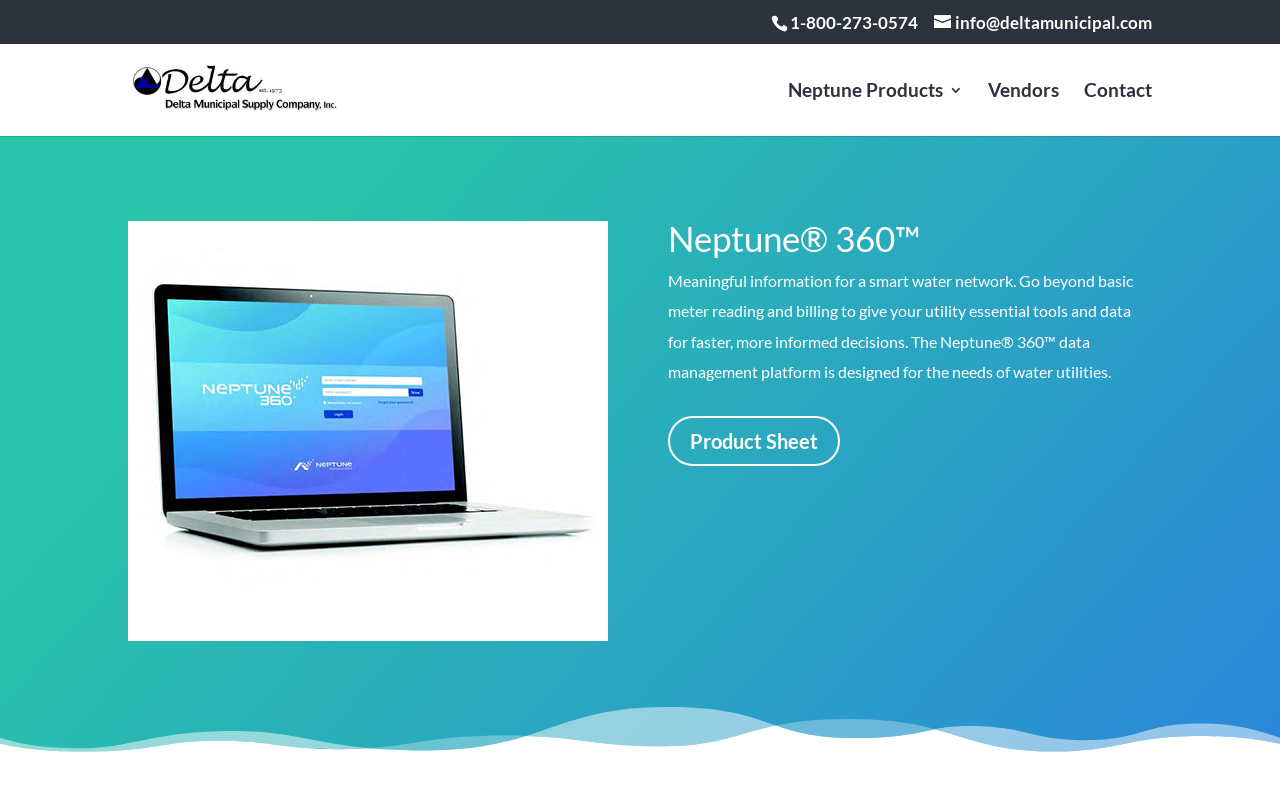Locate the UI element described by Neptune Products and provide its bounding box coordinates. Use the format (top-left x, top-left y, bottom-right x, bottom-right y) with all values as floating point numbers between 0 and 1.

[0.616, 0.105, 0.752, 0.172]